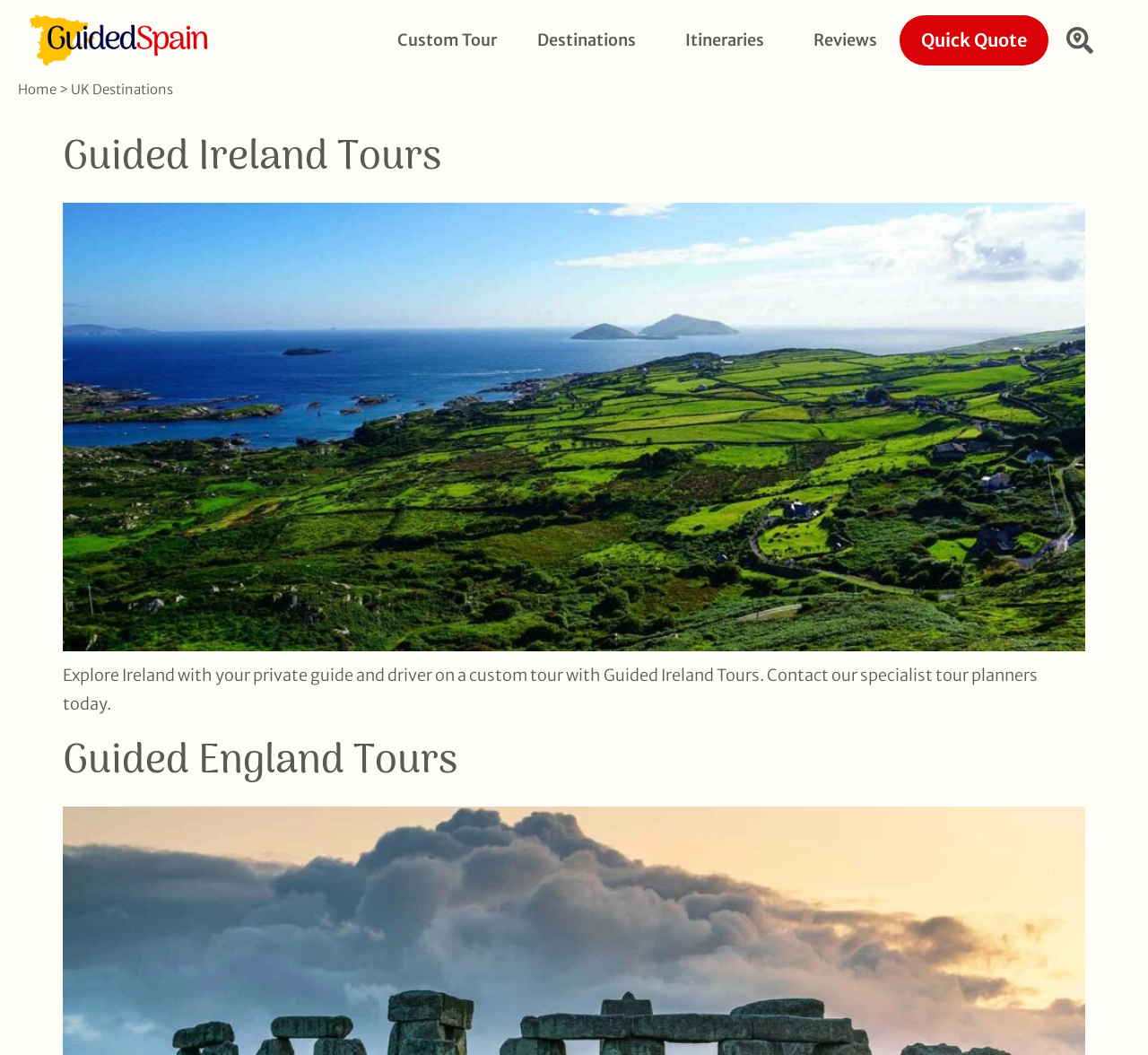What is the third menu item?
Using the picture, provide a one-word or short phrase answer.

Itineraries